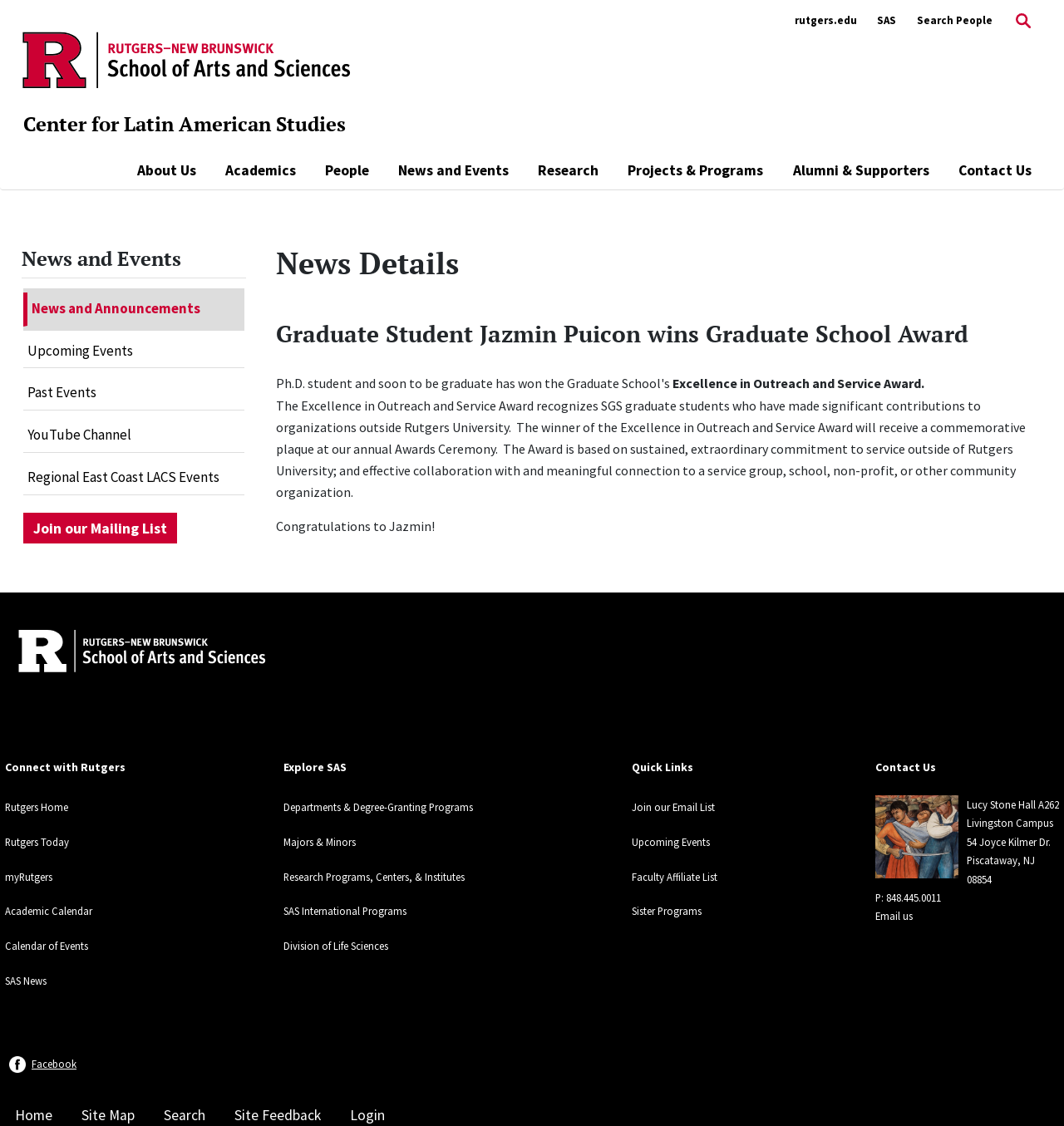What is the name of the award won by Jazmin Puicon?
Based on the screenshot, give a detailed explanation to answer the question.

The answer can be found in the main content section of the webpage, where it is mentioned that 'Graduate Student Jazmin Puicon wins Graduate School Award' and further details about the award are provided.